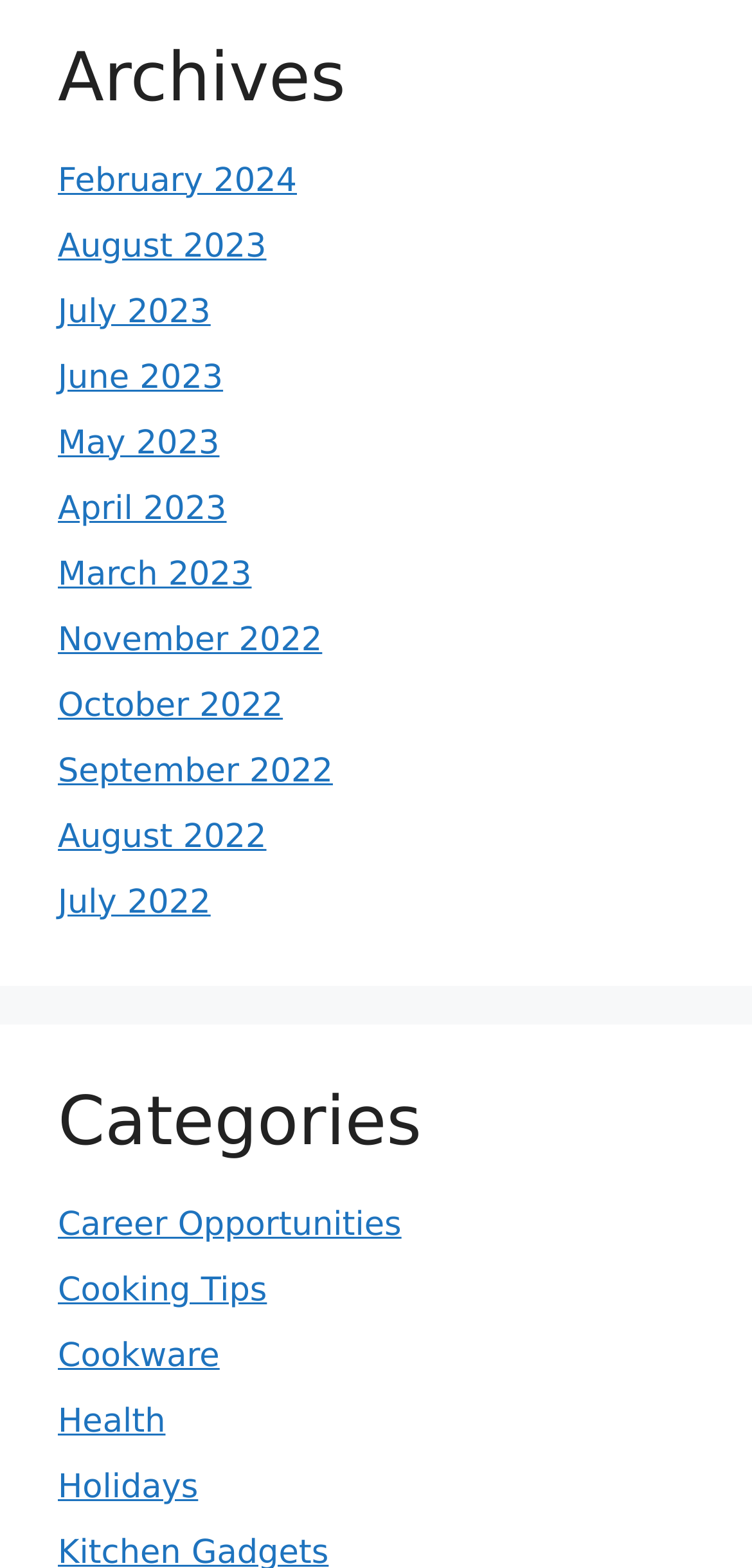What is the most recent archive?
By examining the image, provide a one-word or phrase answer.

February 2024